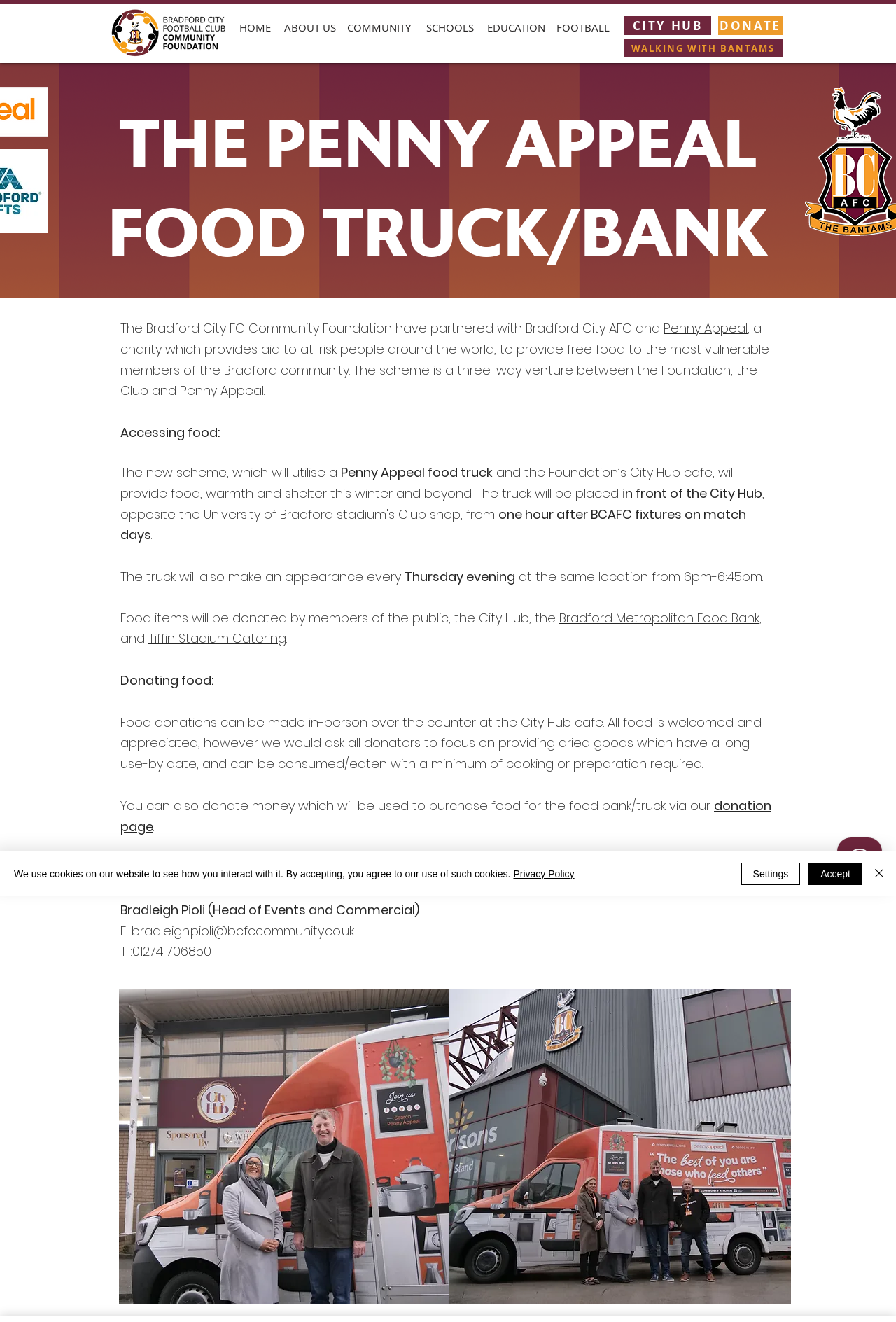Determine the bounding box coordinates in the format (top-left x, top-left y, bottom-right x, bottom-right y). Ensure all values are floating point numbers between 0 and 1. Identify the bounding box of the UI element described by: EDUCATION

[0.533, 0.011, 0.619, 0.03]